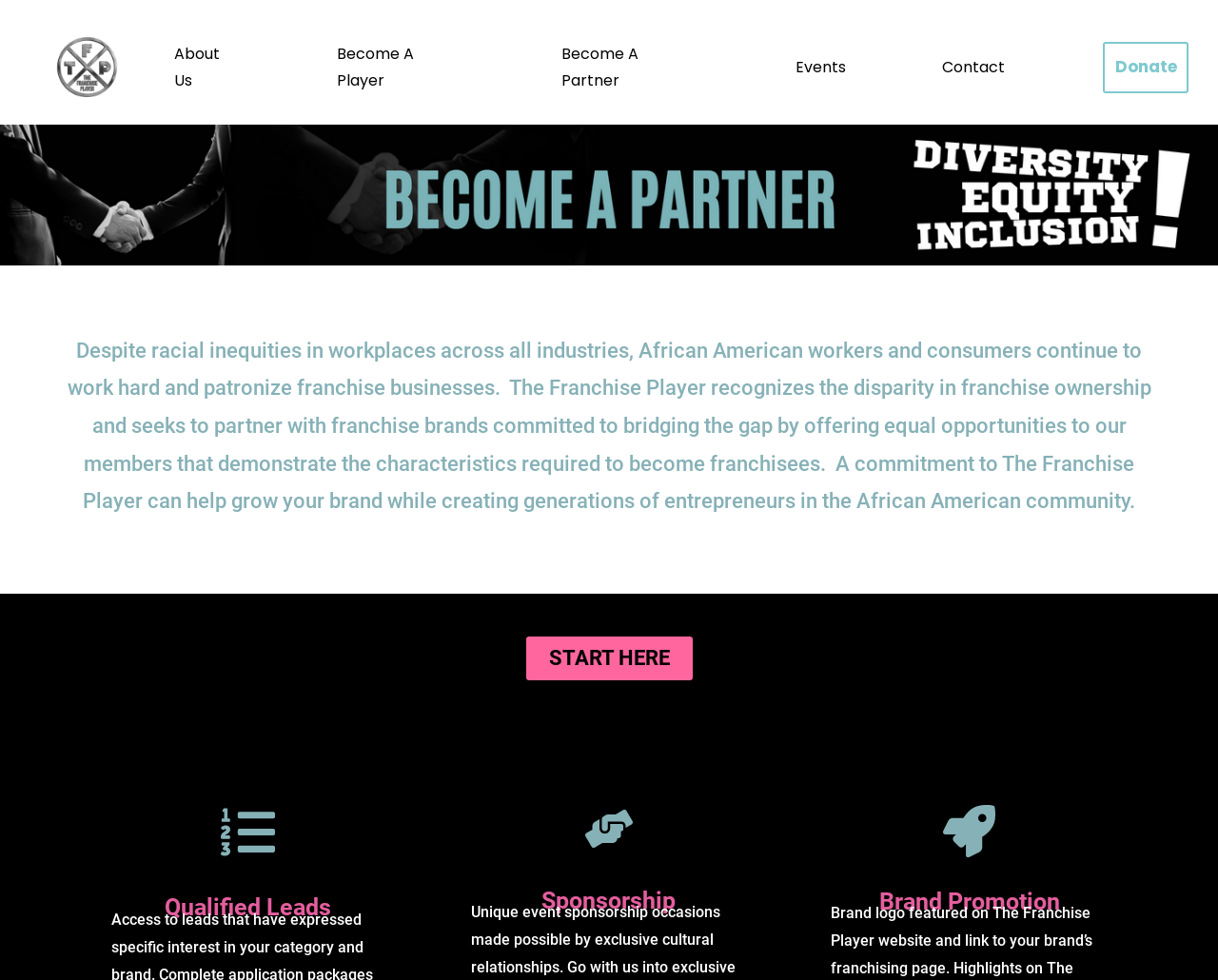Answer the question with a single word or phrase: 
What is the navigation menu item after 'About Us'?

Become A Player